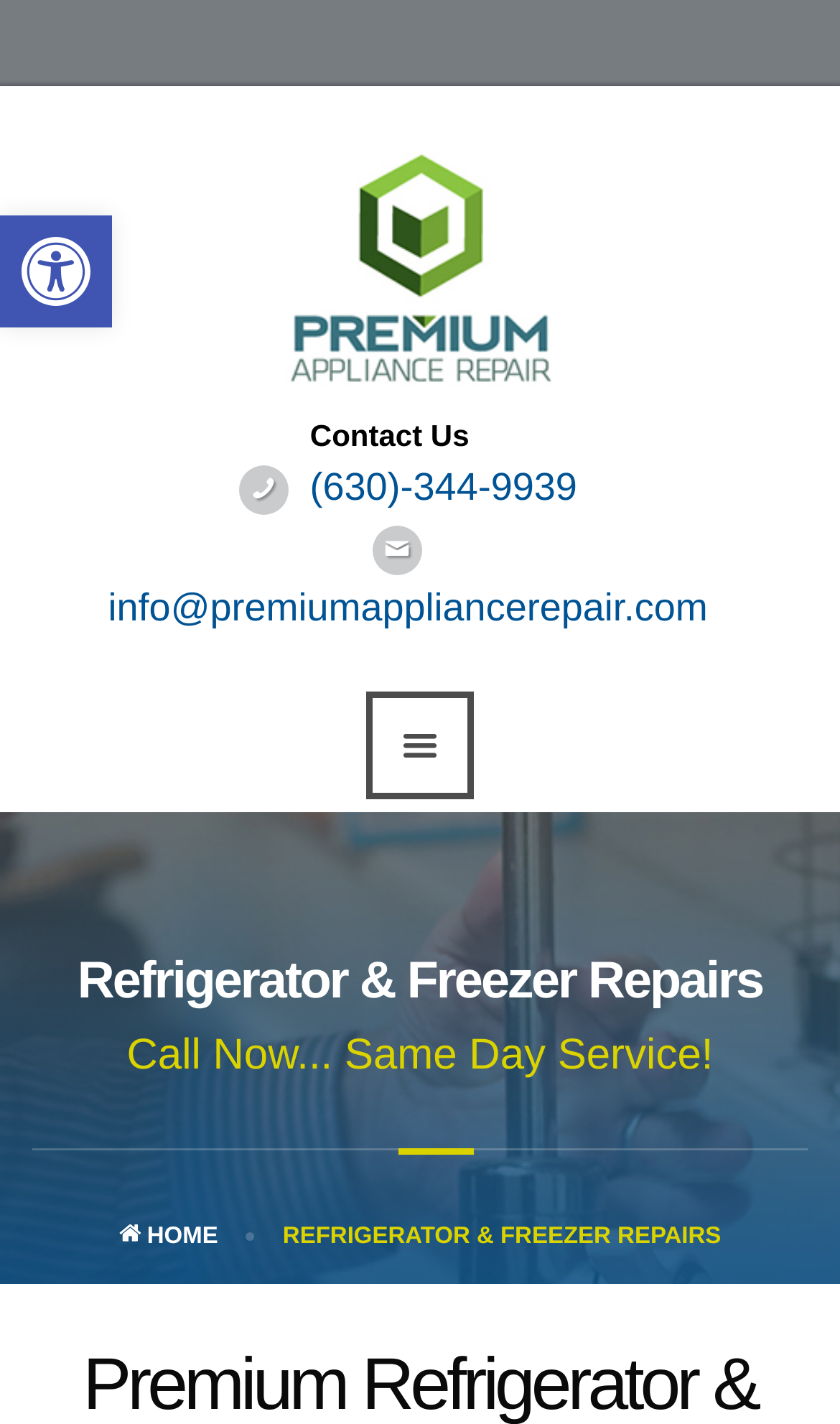What is the name of the appliance repair company?
Please utilize the information in the image to give a detailed response to the question.

I found the name of the appliance repair company by looking at the link element that contains the company name, which is located at the top of the webpage.